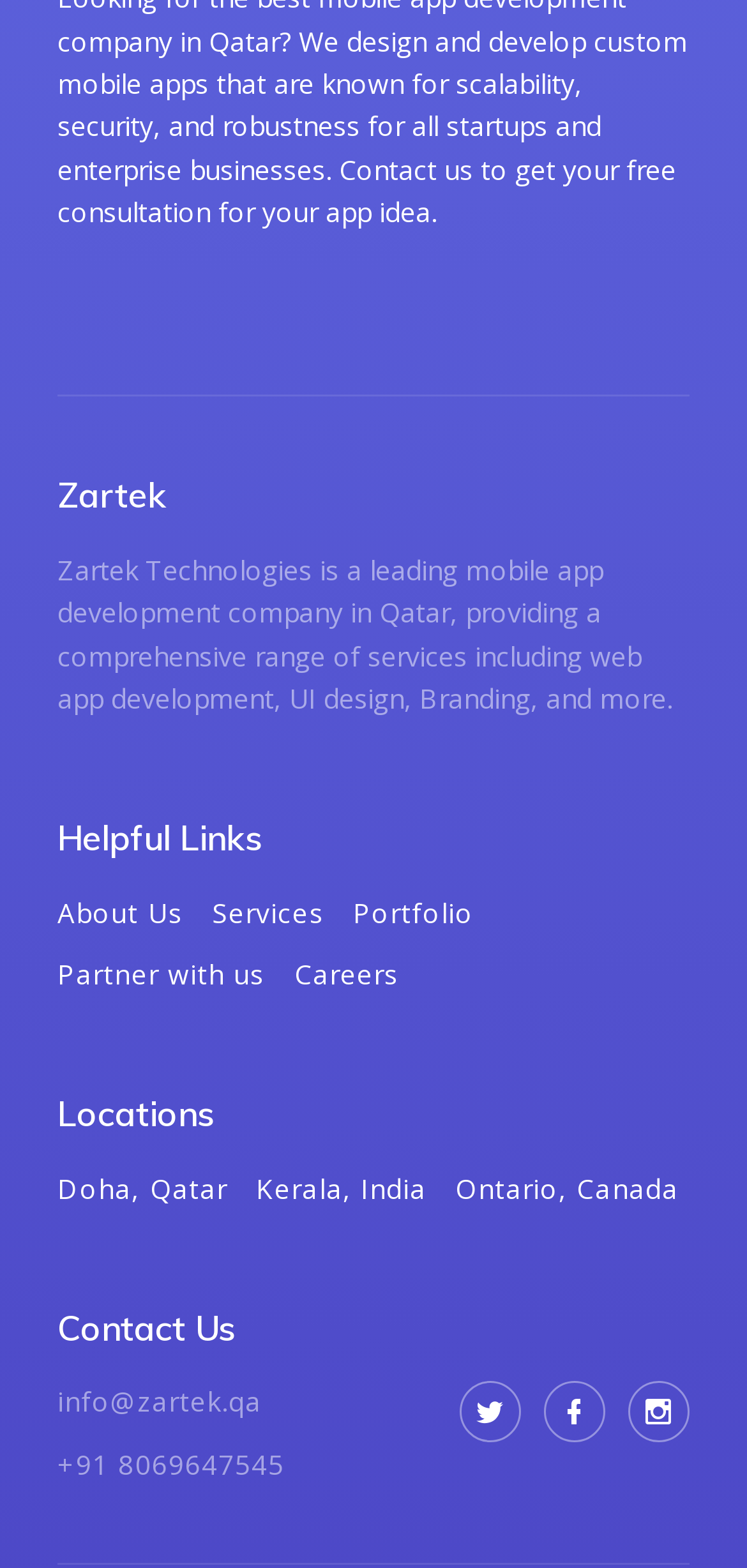For the following element description, predict the bounding box coordinates in the format (top-left x, top-left y, bottom-right x, bottom-right y). All values should be floating point numbers between 0 and 1. Description: info@zartek.qa

[0.077, 0.882, 0.351, 0.906]